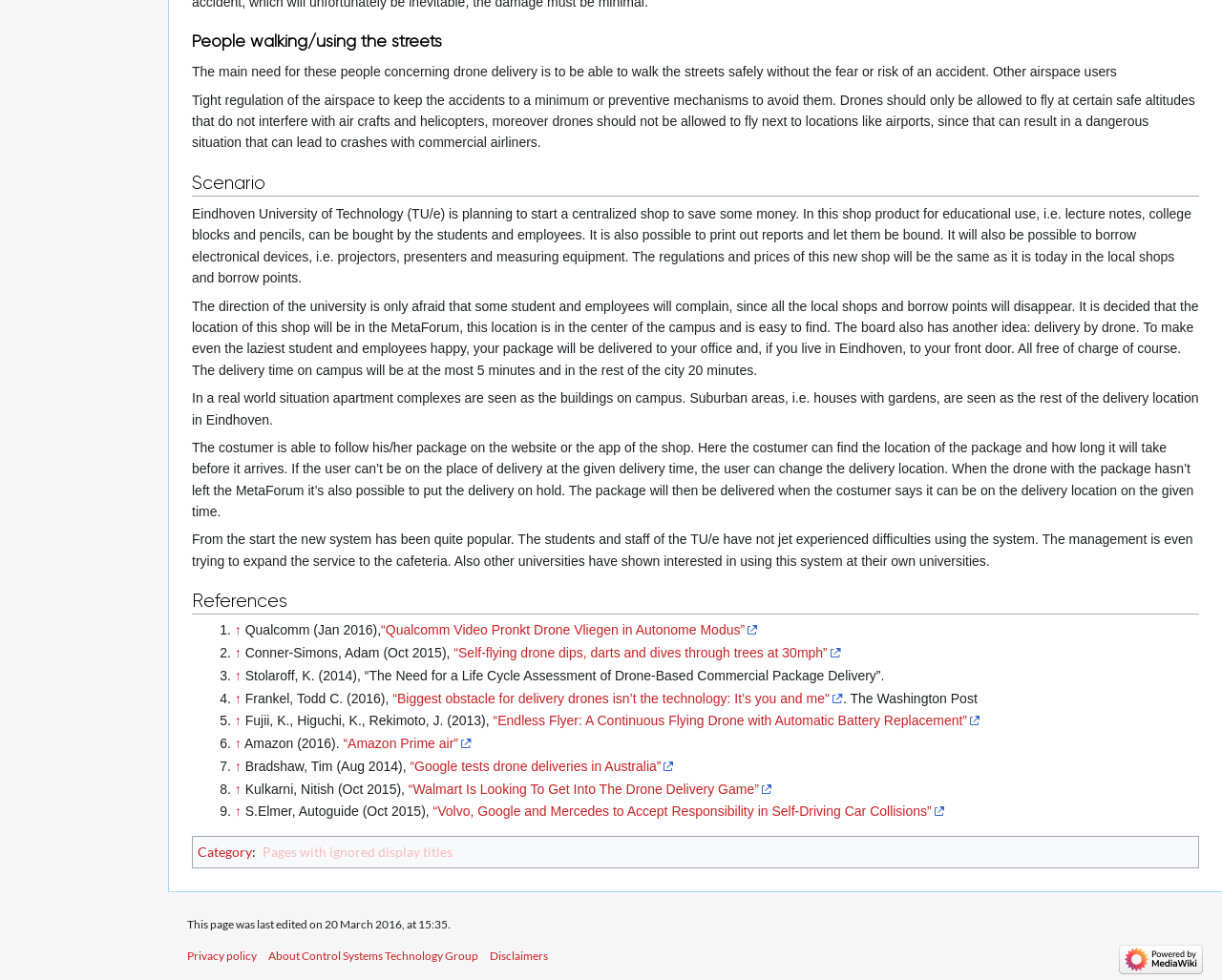Using the description "alt="Powered by MediaWiki"", locate and provide the bounding box of the UI element.

[0.916, 0.97, 0.984, 0.985]